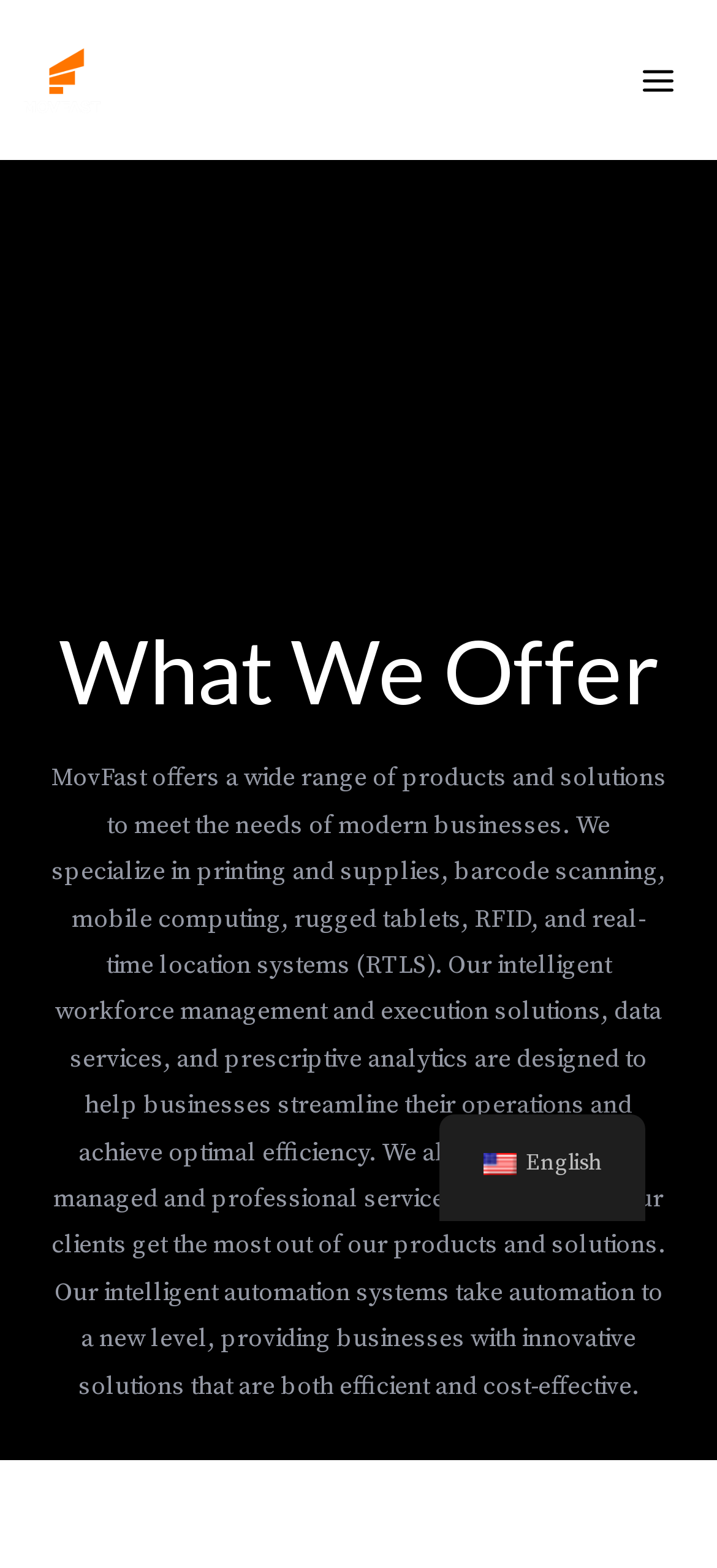What is the language of the webpage?
Using the details from the image, give an elaborate explanation to answer the question.

The language of the webpage is English, as indicated by the link element 'en_US English' and the corresponding image element 'en_US'.